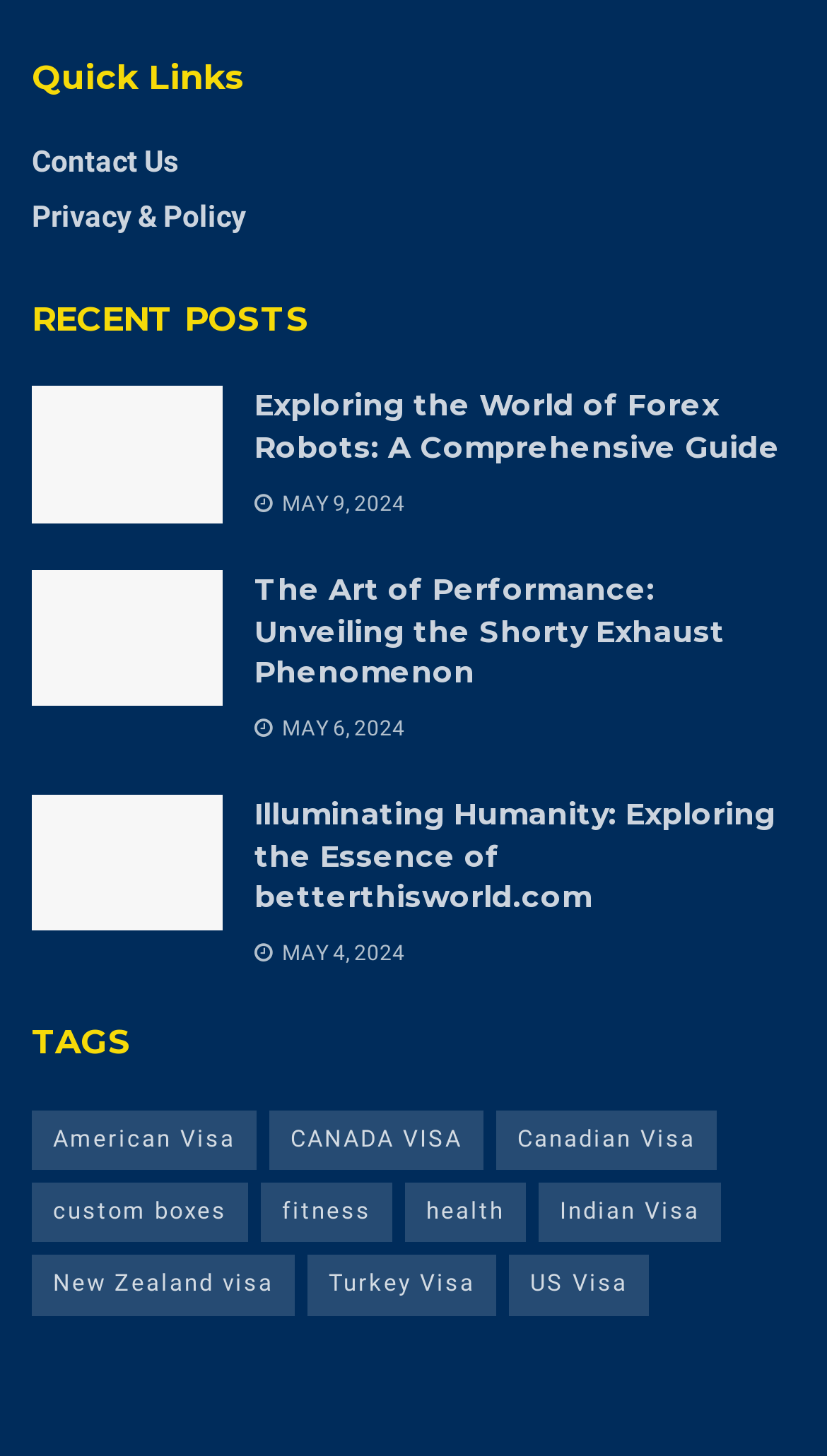Answer the following query concisely with a single word or phrase:
What is the title of the second recent post?

The Art of Performance: Unveiling the Shorty Exhaust Phenomenon